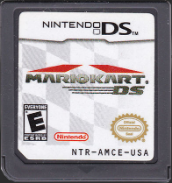Offer a detailed narrative of what is shown in the image.

The image features the game cartridge for "Mario Kart DS," a popular racing game developed for the Nintendo DS handheld console. The cartridge design showcases the game's title prominently, along with the iconic Nintendo branding. It carries an "E for Everyone" rating, indicating that it is suitable for players of all ages. The cartridge is presented against a neutral background, emphasizing its artwork and details, which reflect the vibrant and competitive nature of the game, where players race against each other using various characters and karts. This image is part of a discussion related to a project on repairing a Nintendo DS, particularly highlighting the importance of the R and L buttons for gameplay, as mentioned in the context surrounding the image.